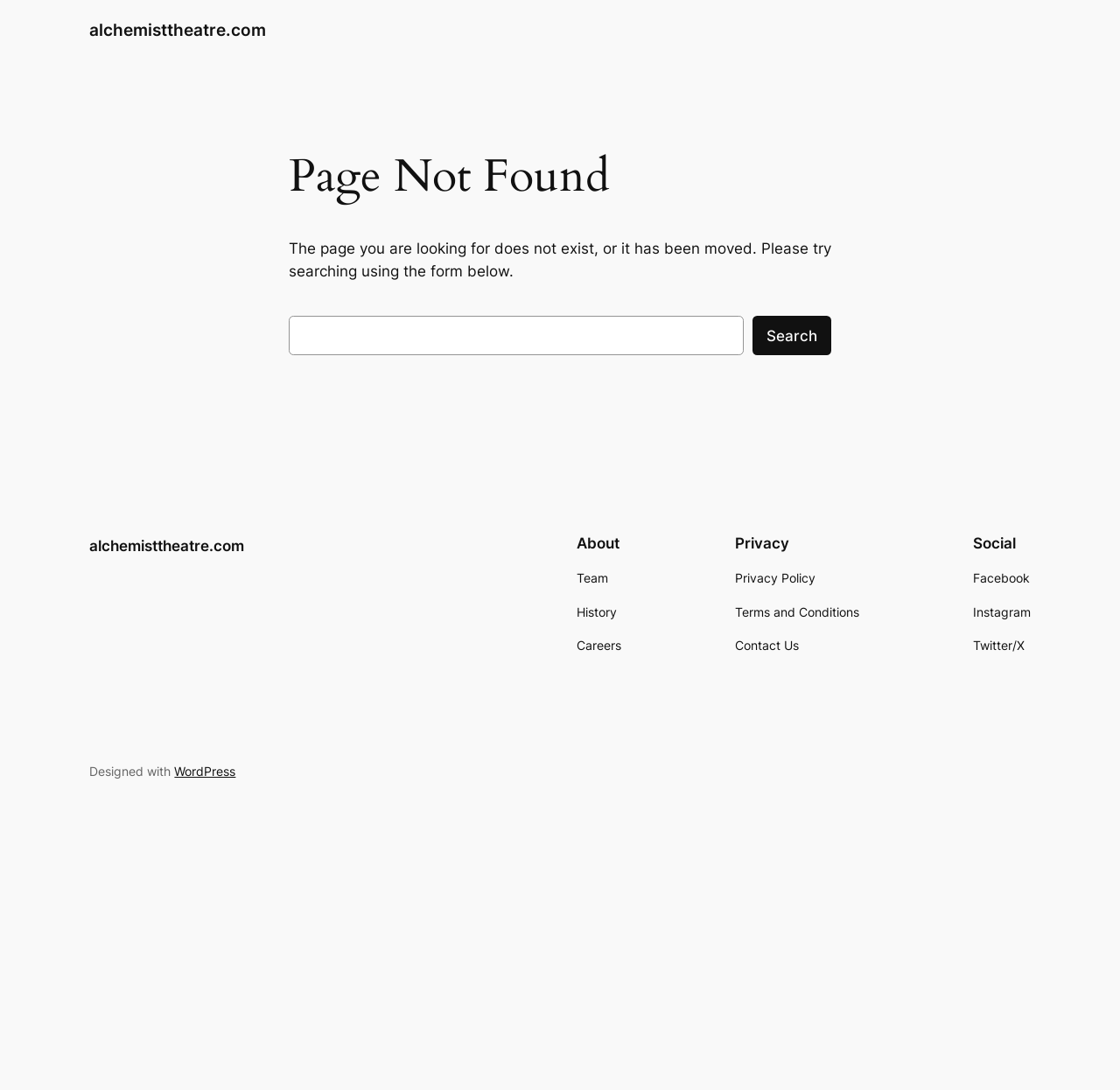Provide the bounding box coordinates for the UI element that is described by this text: "Privacy Policy". The coordinates should be in the form of four float numbers between 0 and 1: [left, top, right, bottom].

[0.656, 0.522, 0.728, 0.54]